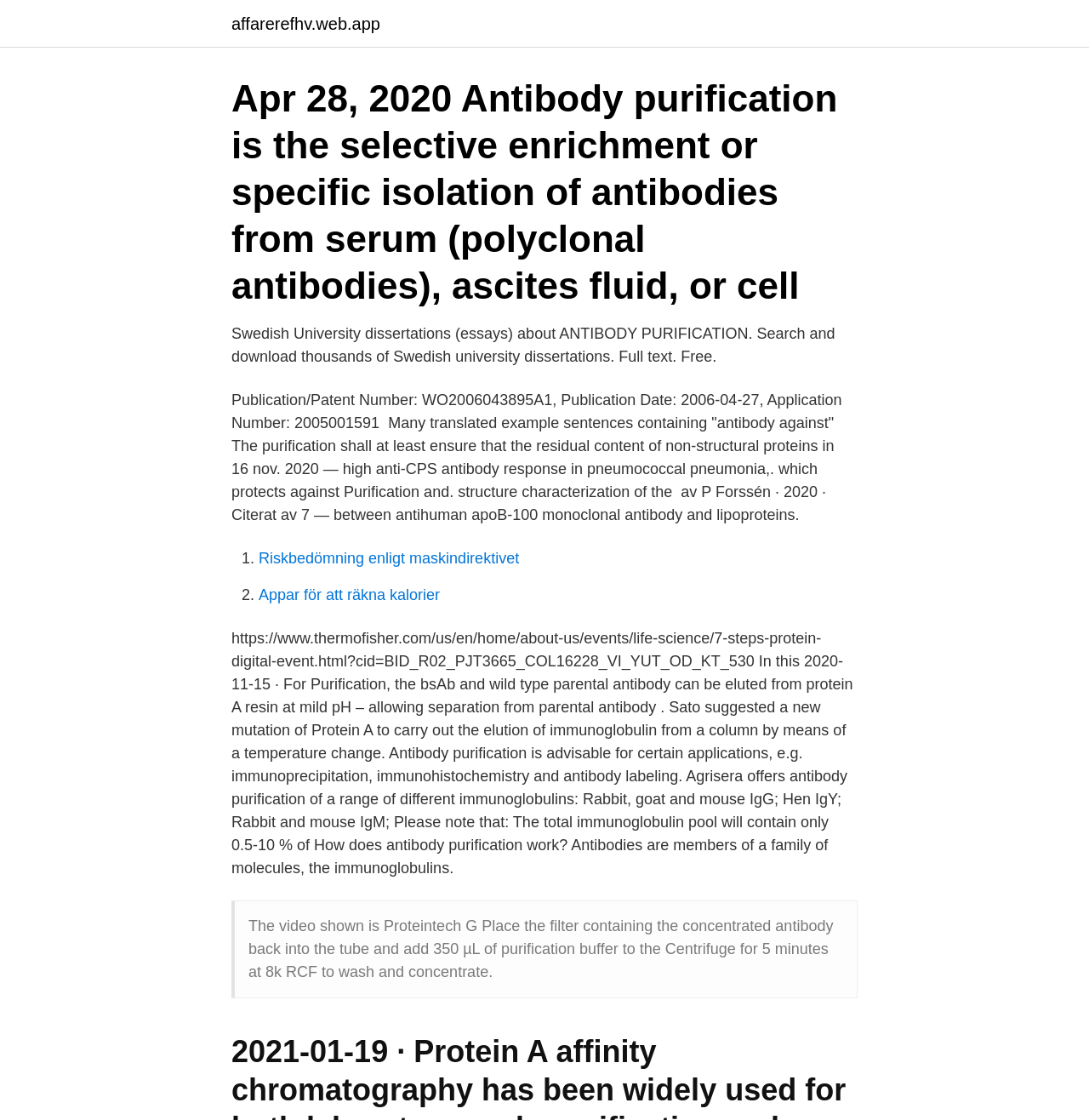Identify the bounding box of the HTML element described here: "affarerefhv.web.app". Provide the coordinates as four float numbers between 0 and 1: [left, top, right, bottom].

[0.212, 0.013, 0.349, 0.028]